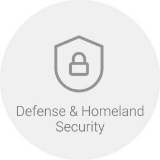Can you give a detailed response to the following question using the information from the image? What is centrally placed within the shield?

According to the caption, a padlock is centrally placed within the shield, which underscores the focus on security in the 'Defense & Homeland Security' sector.